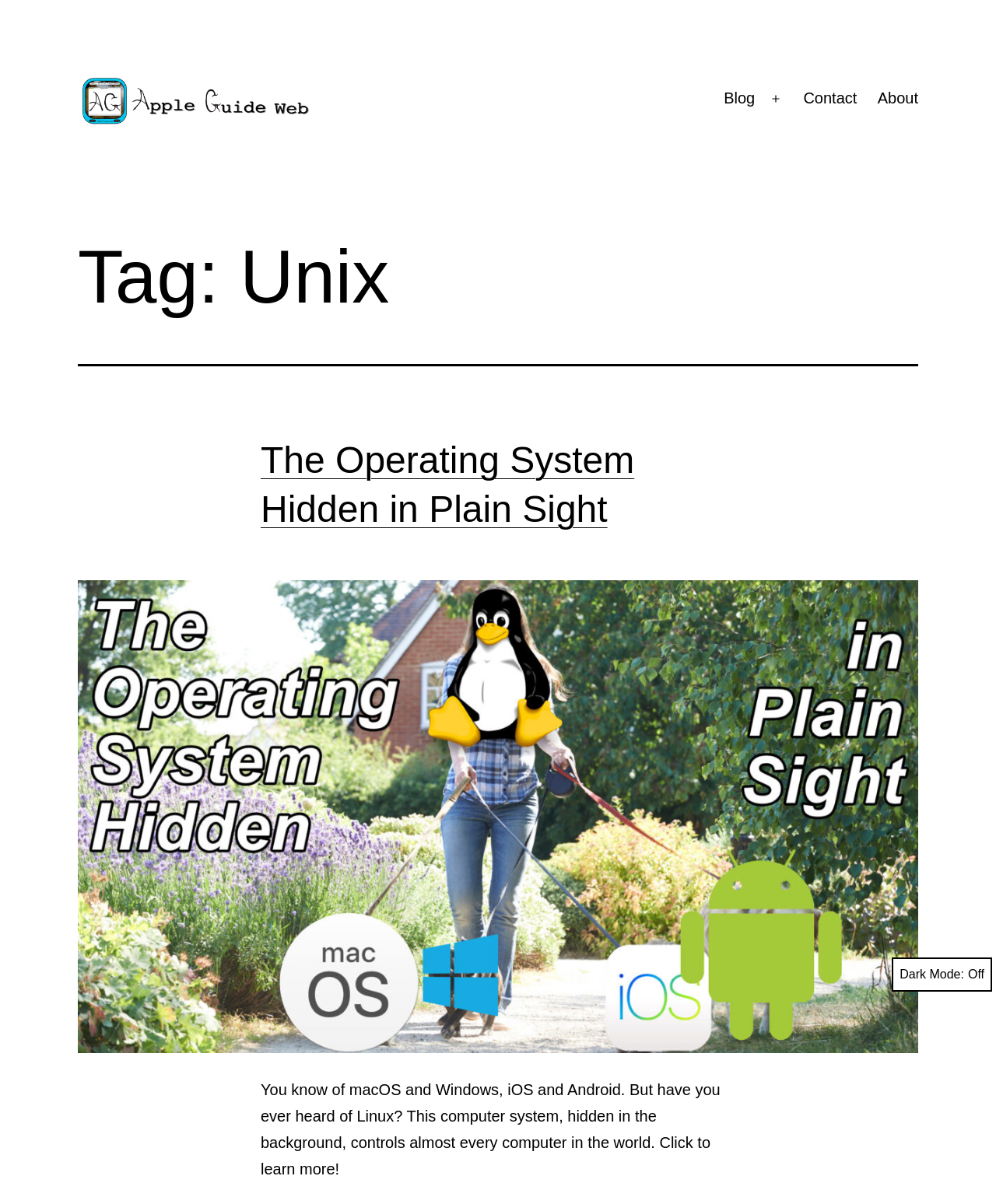Could you determine the bounding box coordinates of the clickable element to complete the instruction: "Click on the Apple Guide link"? Provide the coordinates as four float numbers between 0 and 1, i.e., [left, top, right, bottom].

[0.078, 0.075, 0.312, 0.09]